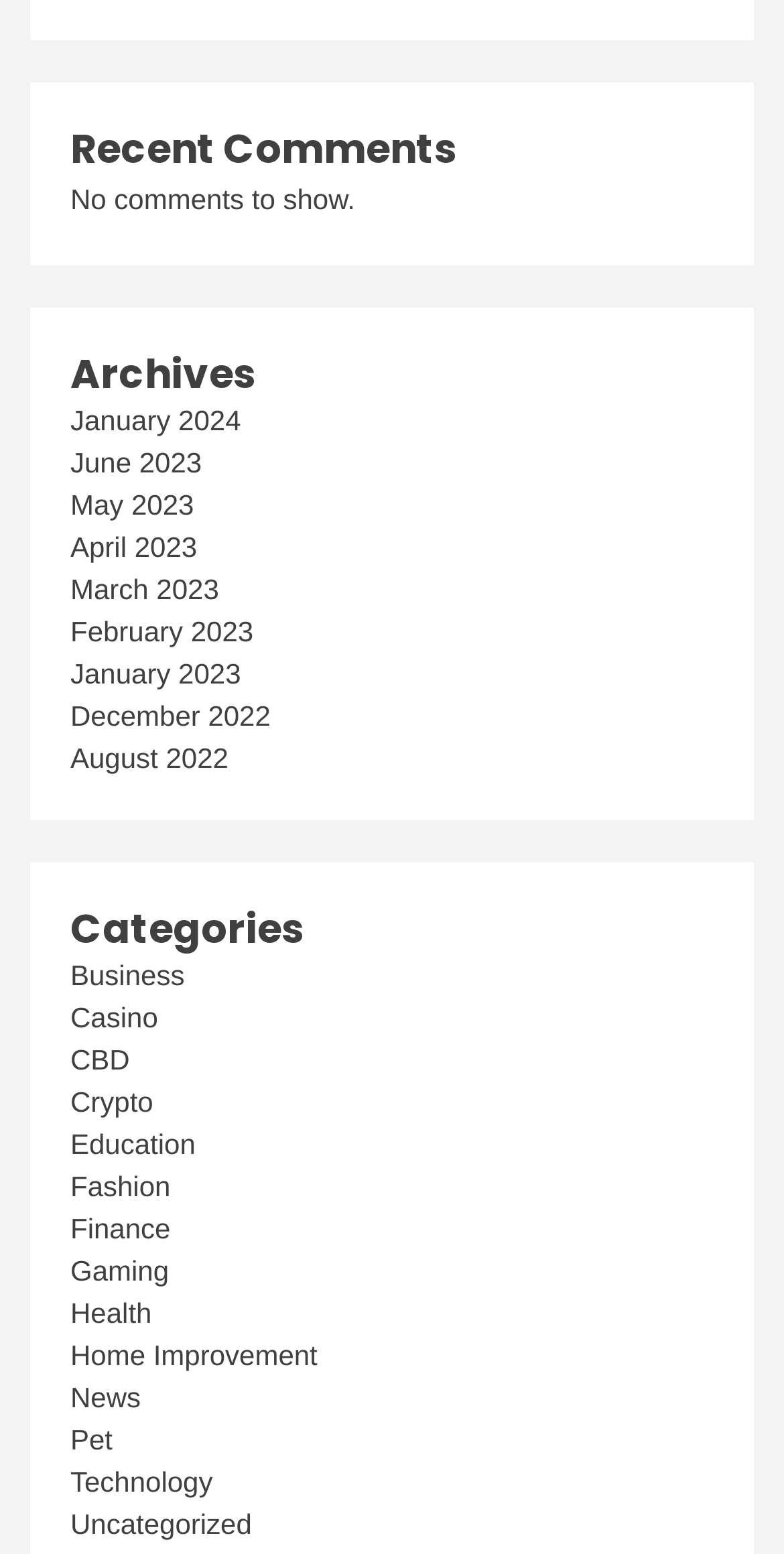Given the description: "March 2023", determine the bounding box coordinates of the UI element. The coordinates should be formatted as four float numbers between 0 and 1, [left, top, right, bottom].

[0.09, 0.369, 0.279, 0.39]